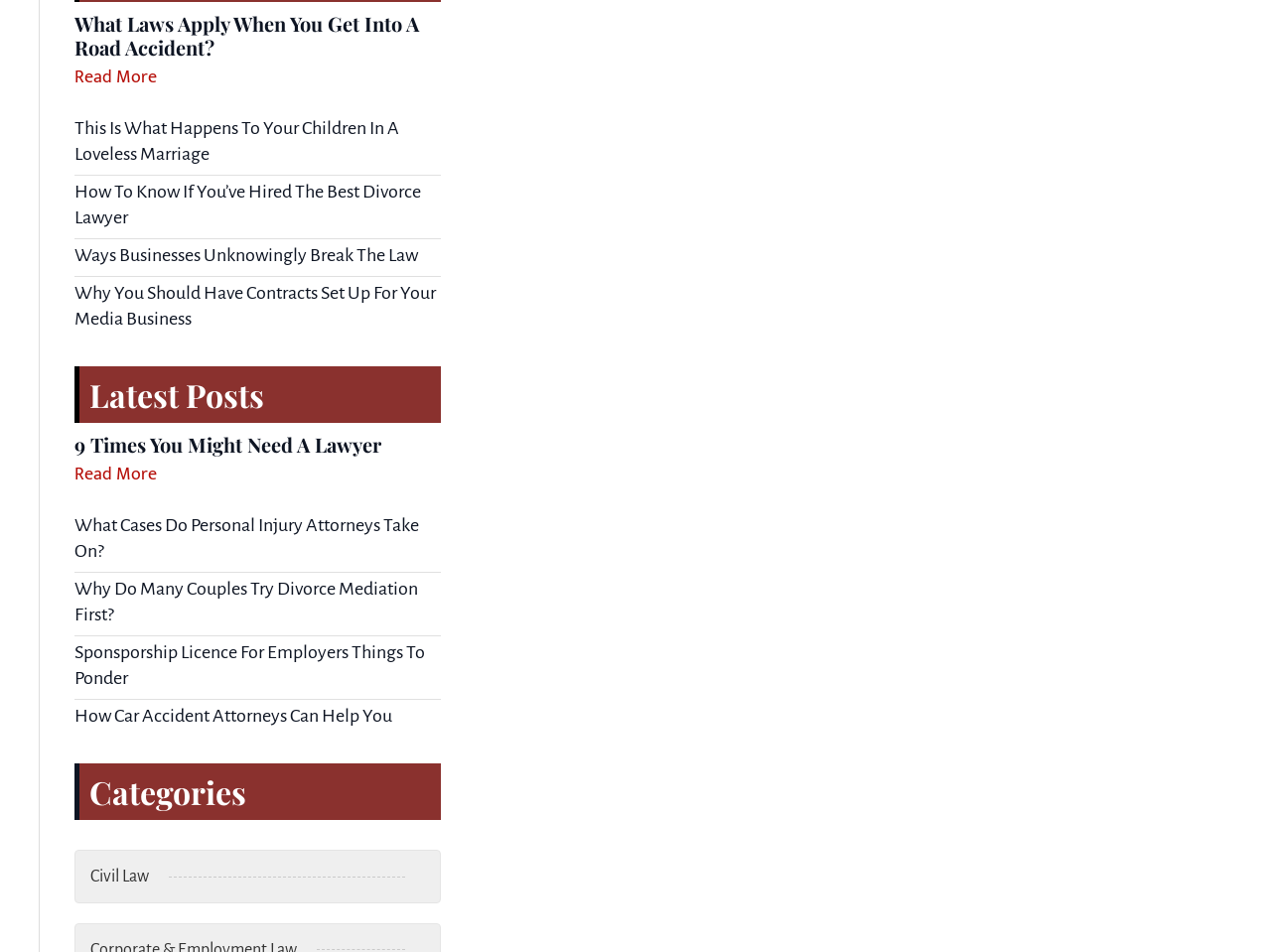Please respond to the question using a single word or phrase:
How many articles are listed on the webpage?

10